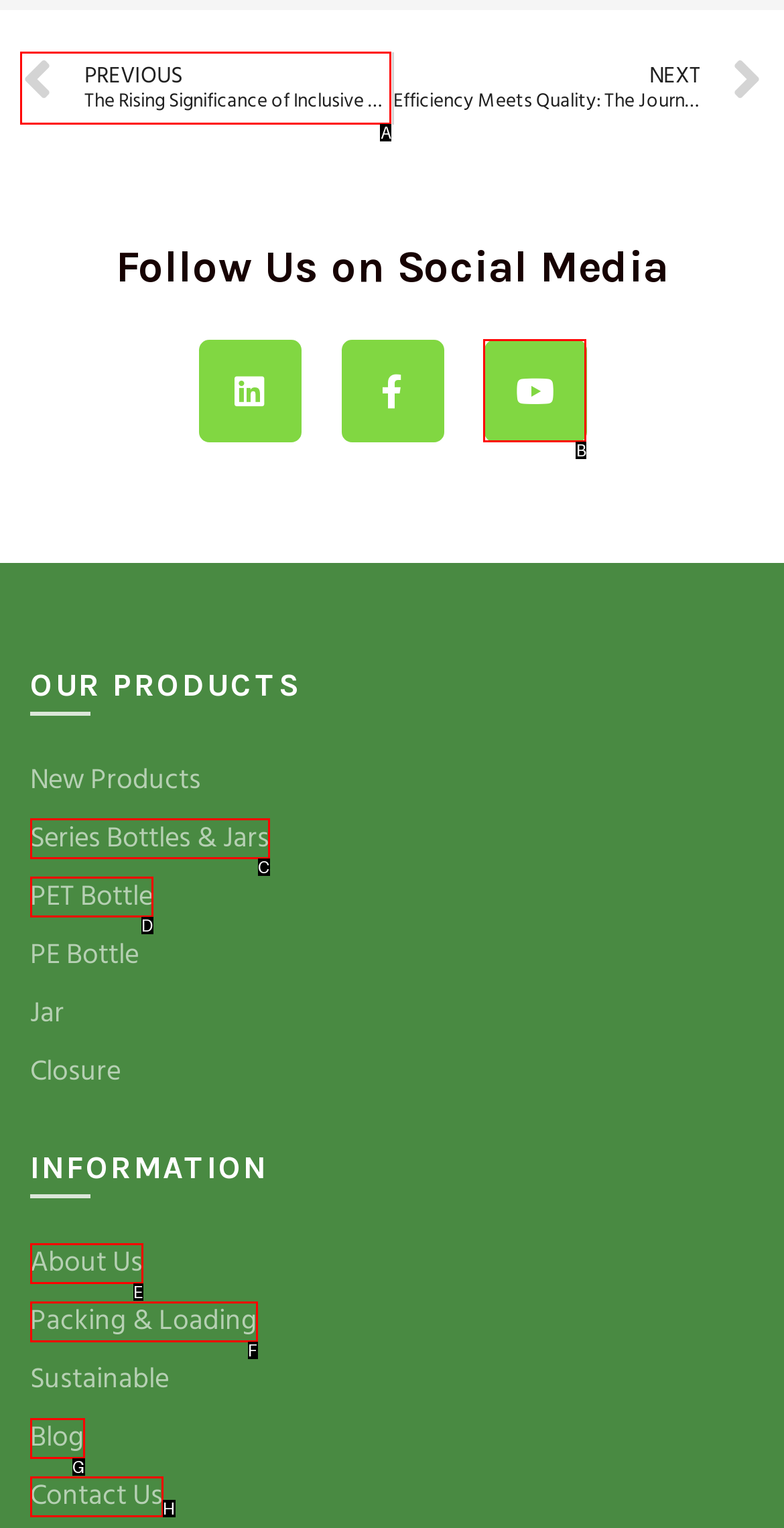Tell me which one HTML element best matches the description: http://www.platinum1.com/turtles Answer with the option's letter from the given choices directly.

None